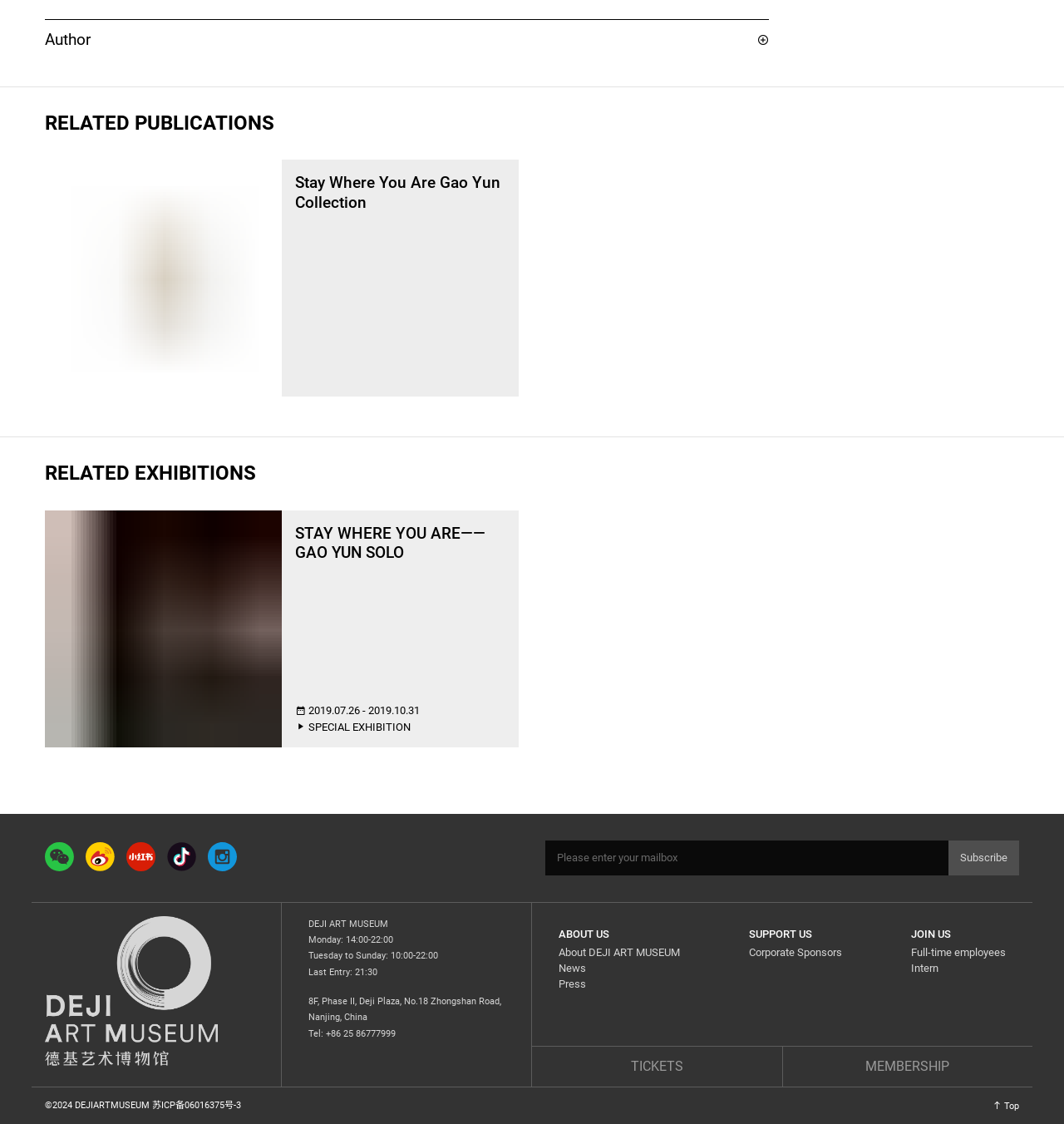Please determine the bounding box coordinates of the clickable area required to carry out the following instruction: "Subscribe to the newsletter". The coordinates must be four float numbers between 0 and 1, represented as [left, top, right, bottom].

[0.891, 0.748, 0.958, 0.779]